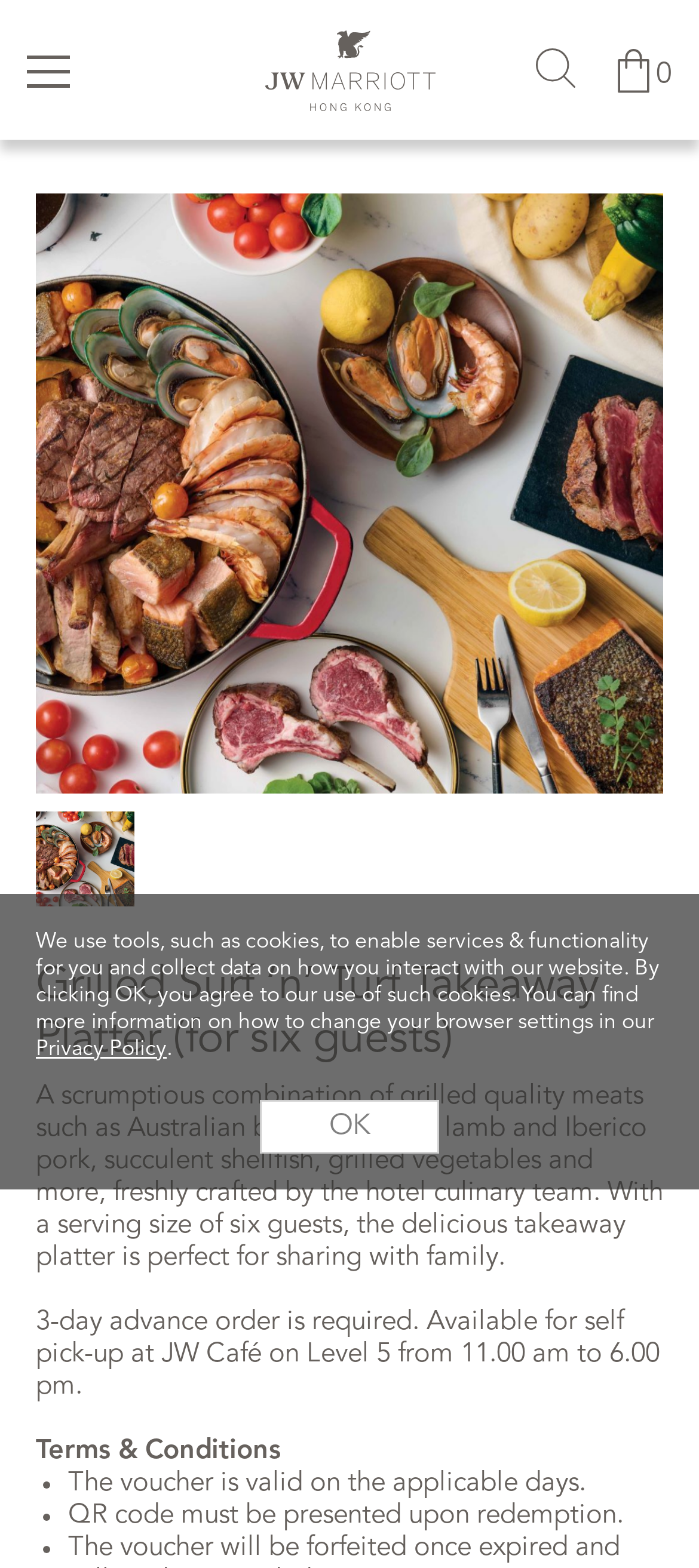Specify the bounding box coordinates (top-left x, top-left y, bottom-right x, bottom-right y) of the UI element in the screenshot that matches this description: Handmade Furniture

None